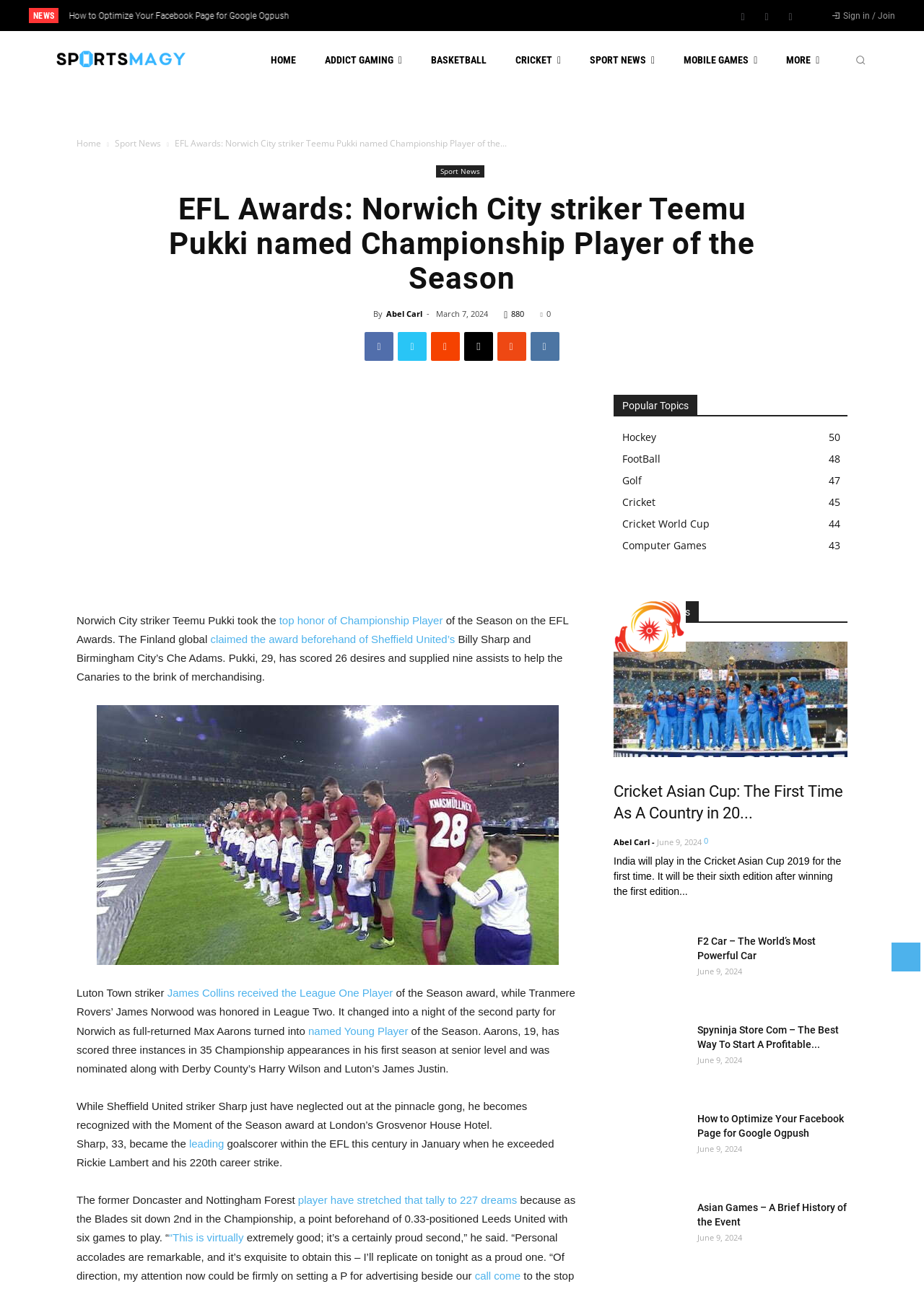Kindly determine the bounding box coordinates of the area that needs to be clicked to fulfill this instruction: "Read the 'EFL Awards: Norwich City striker Teemu Pukki named Championship Player of the Season' article".

[0.189, 0.106, 0.548, 0.116]